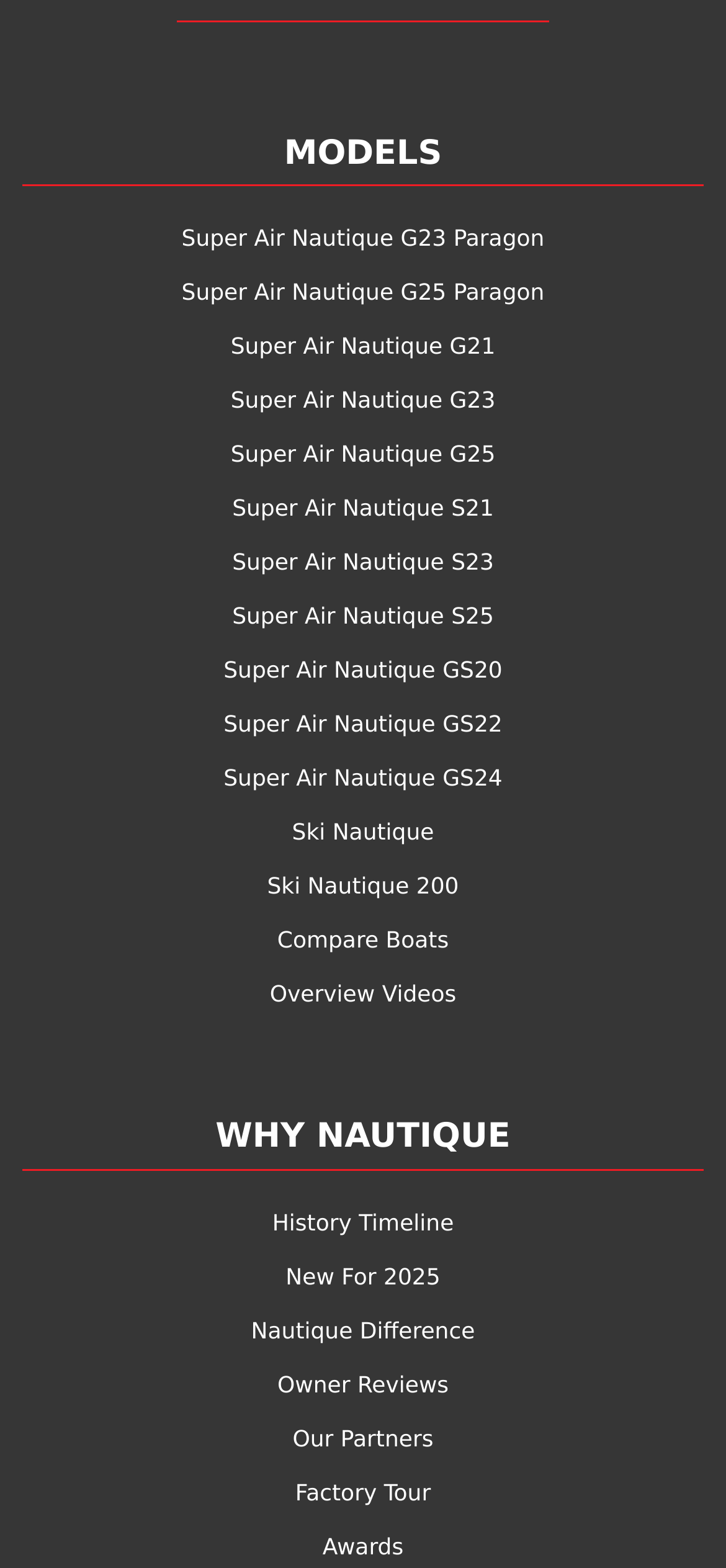Using the elements shown in the image, answer the question comprehensively: What can be found in the 'Overview Videos' section?

The 'Overview Videos' section likely contains videos that provide an overview of Nautique boats, their features, and their capabilities, giving users a better understanding of the boats.